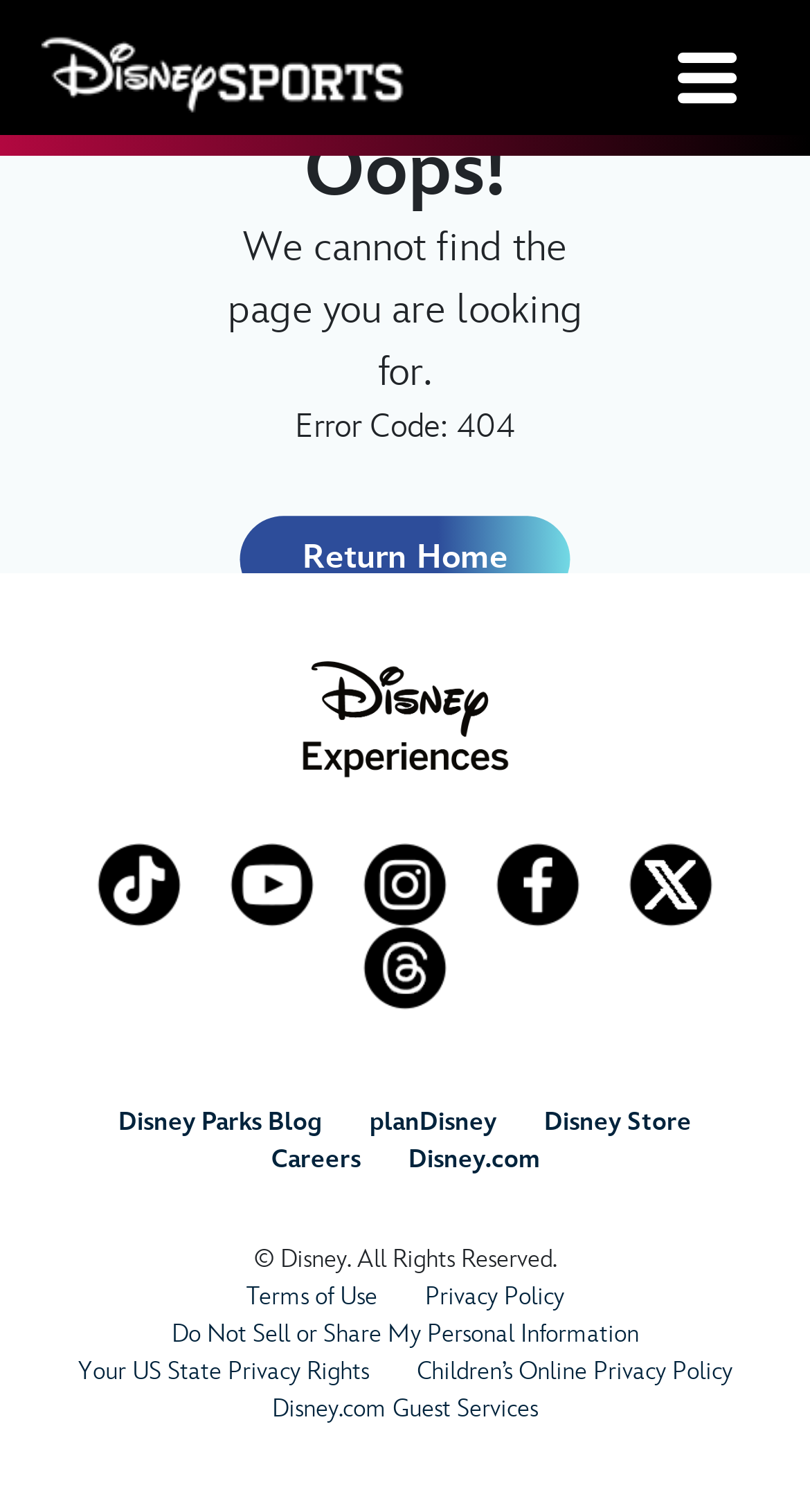Please identify the bounding box coordinates of the clickable area that will fulfill the following instruction: "Visit the Disney Experiences page". The coordinates should be in the format of four float numbers between 0 and 1, i.e., [left, top, right, bottom].

[0.369, 0.461, 0.631, 0.487]